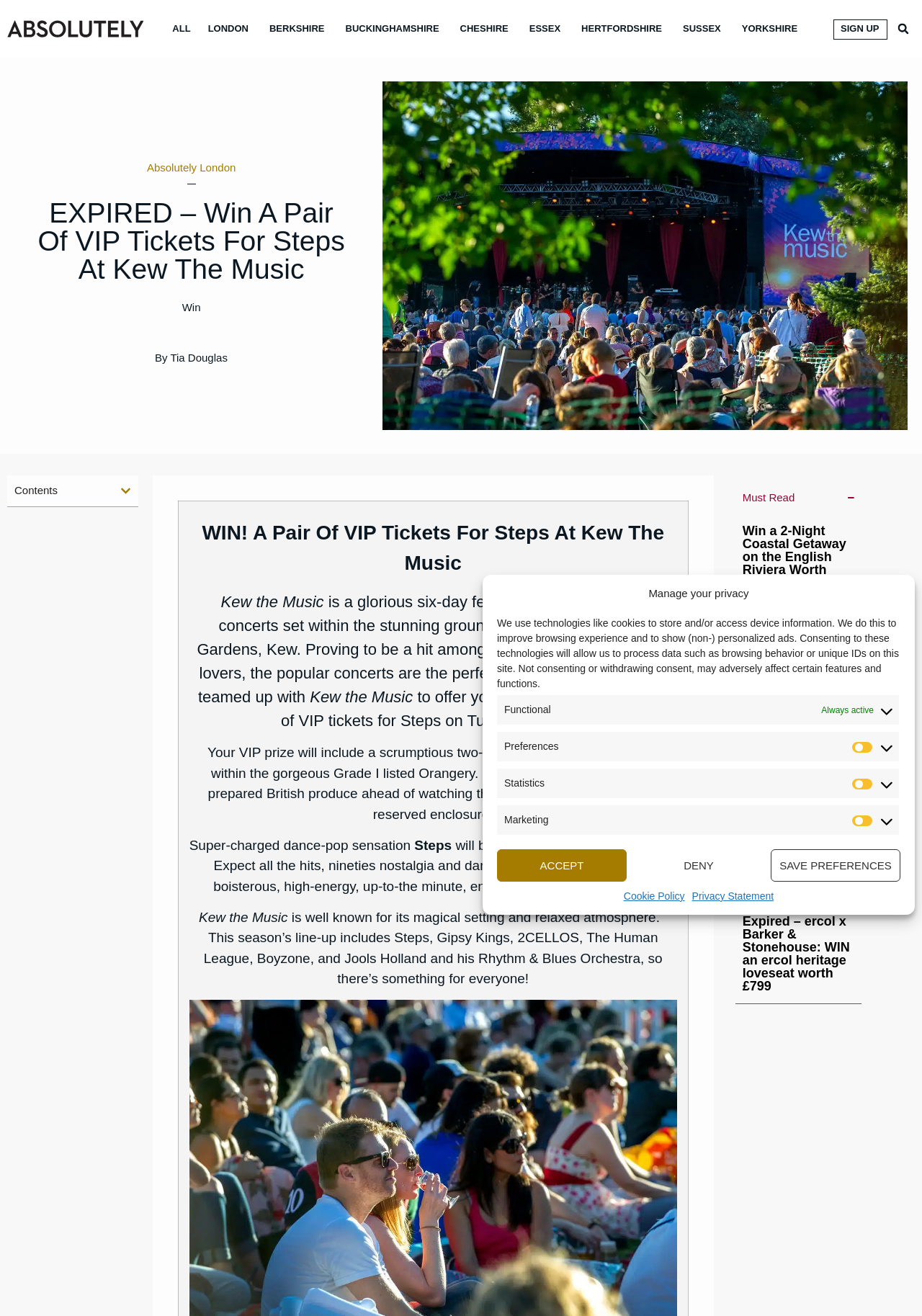Respond with a single word or phrase to the following question:
What is the name of the author of the article?

Tia Douglas